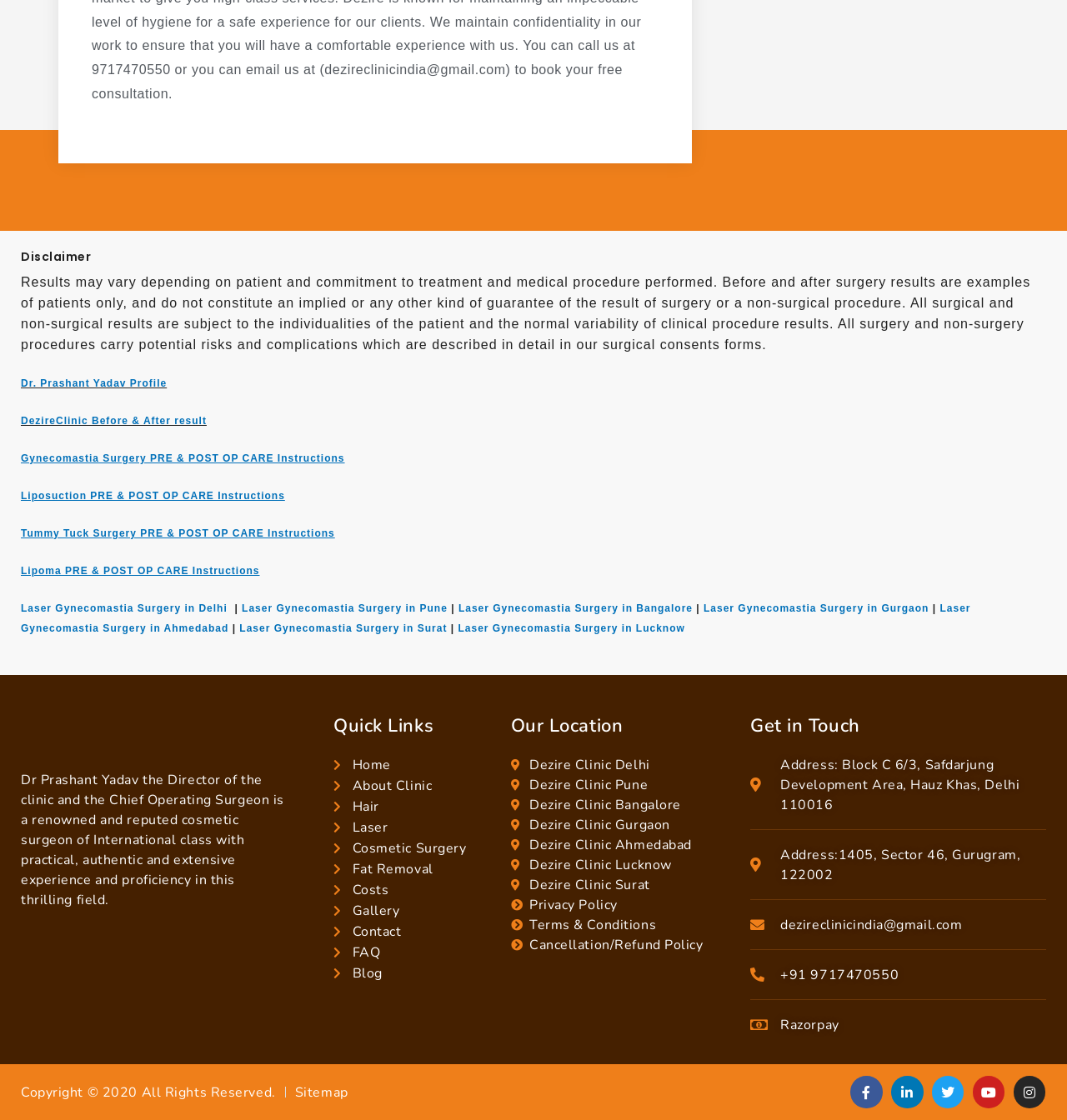Please find the bounding box coordinates of the element that needs to be clicked to perform the following instruction: "Visit Dezire Clinic Delhi". The bounding box coordinates should be four float numbers between 0 and 1, represented as [left, top, right, bottom].

[0.479, 0.674, 0.609, 0.692]